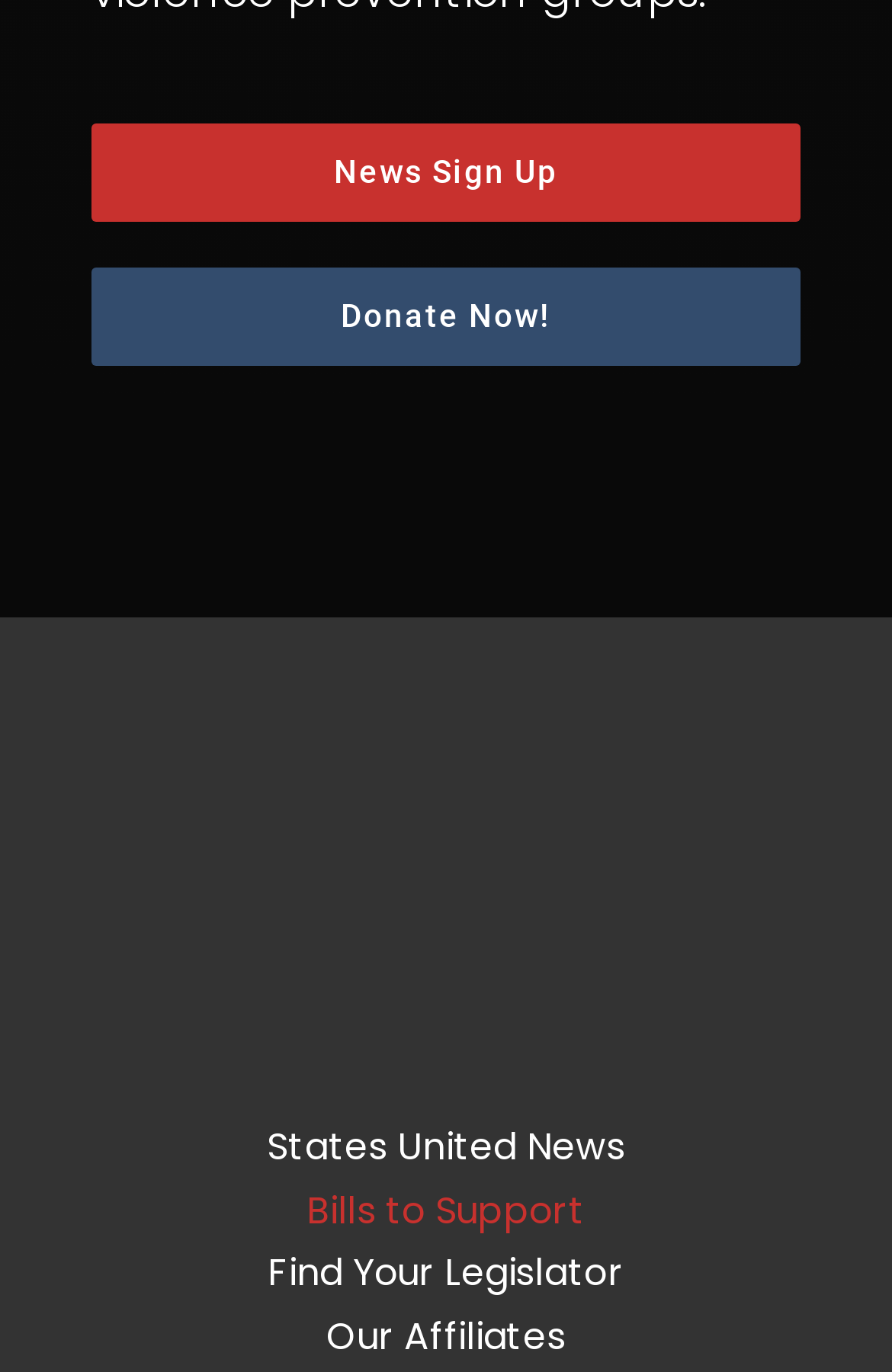Given the webpage screenshot, identify the bounding box of the UI element that matches this description: "Find Your Legislator".

[0.077, 0.905, 0.923, 0.951]